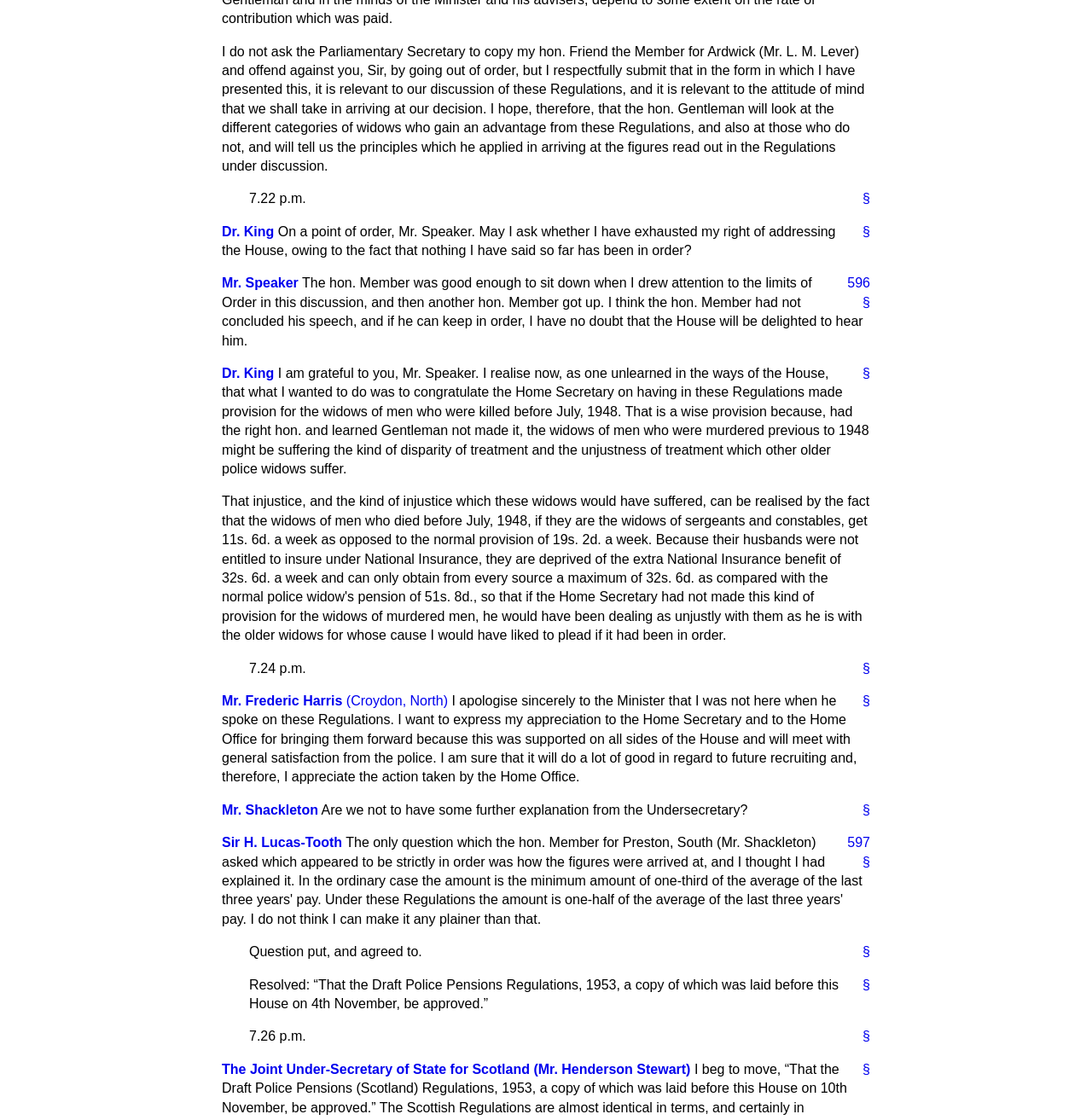How many speakers are mentioned in the text?
Based on the image, give a concise answer in the form of a single word or short phrase.

7